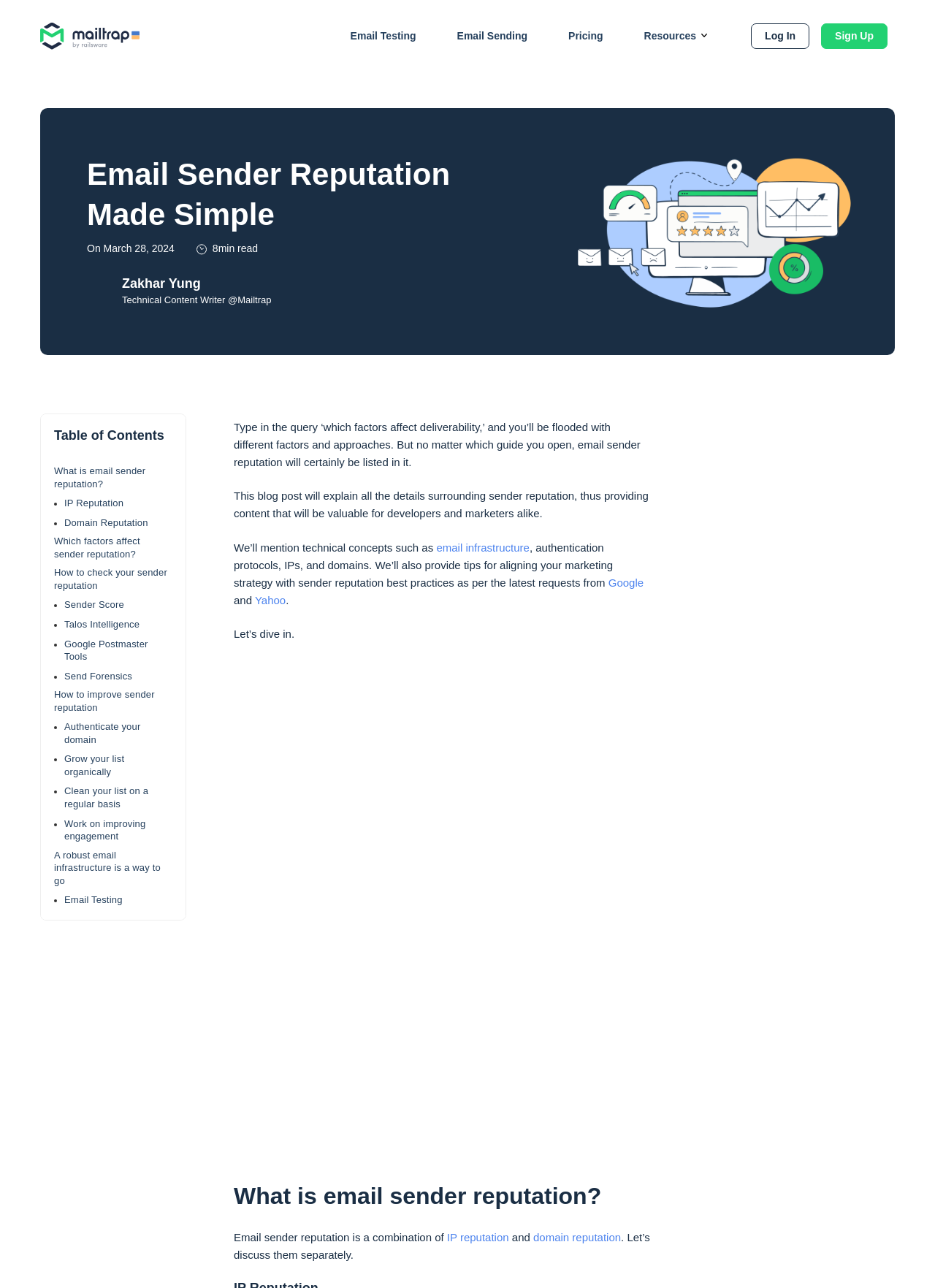Identify and generate the primary title of the webpage.

Email Sender Reputation Made Simple